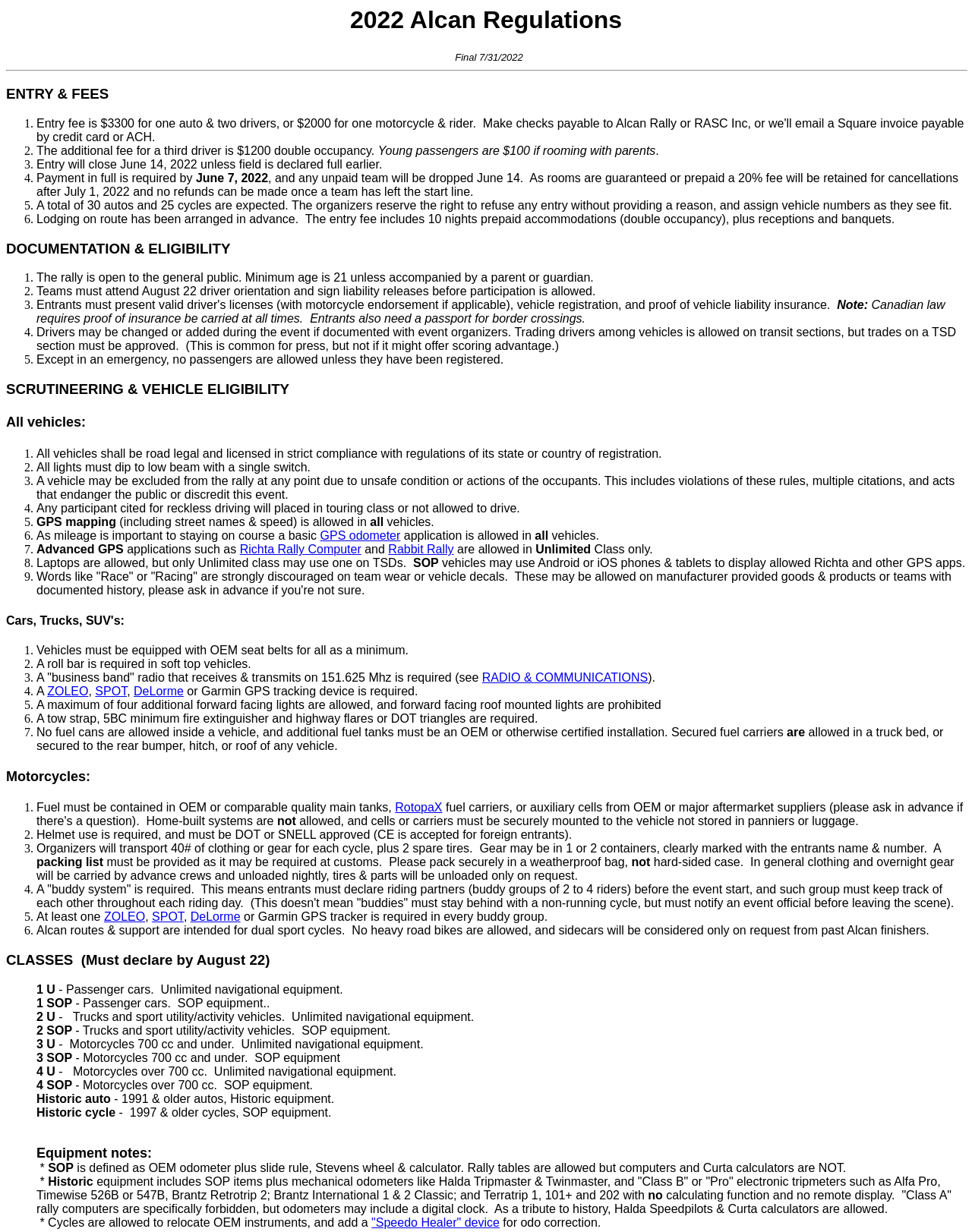What is the minimum age to participate in the rally?
Provide an in-depth and detailed explanation in response to the question.

The answer can be found in the 'DOCUMENTATION & ELIGIBILITY' section, where it is stated that 'The rally is open to the general public. Minimum age is 21 unless accompanied by a parent or guardian.'